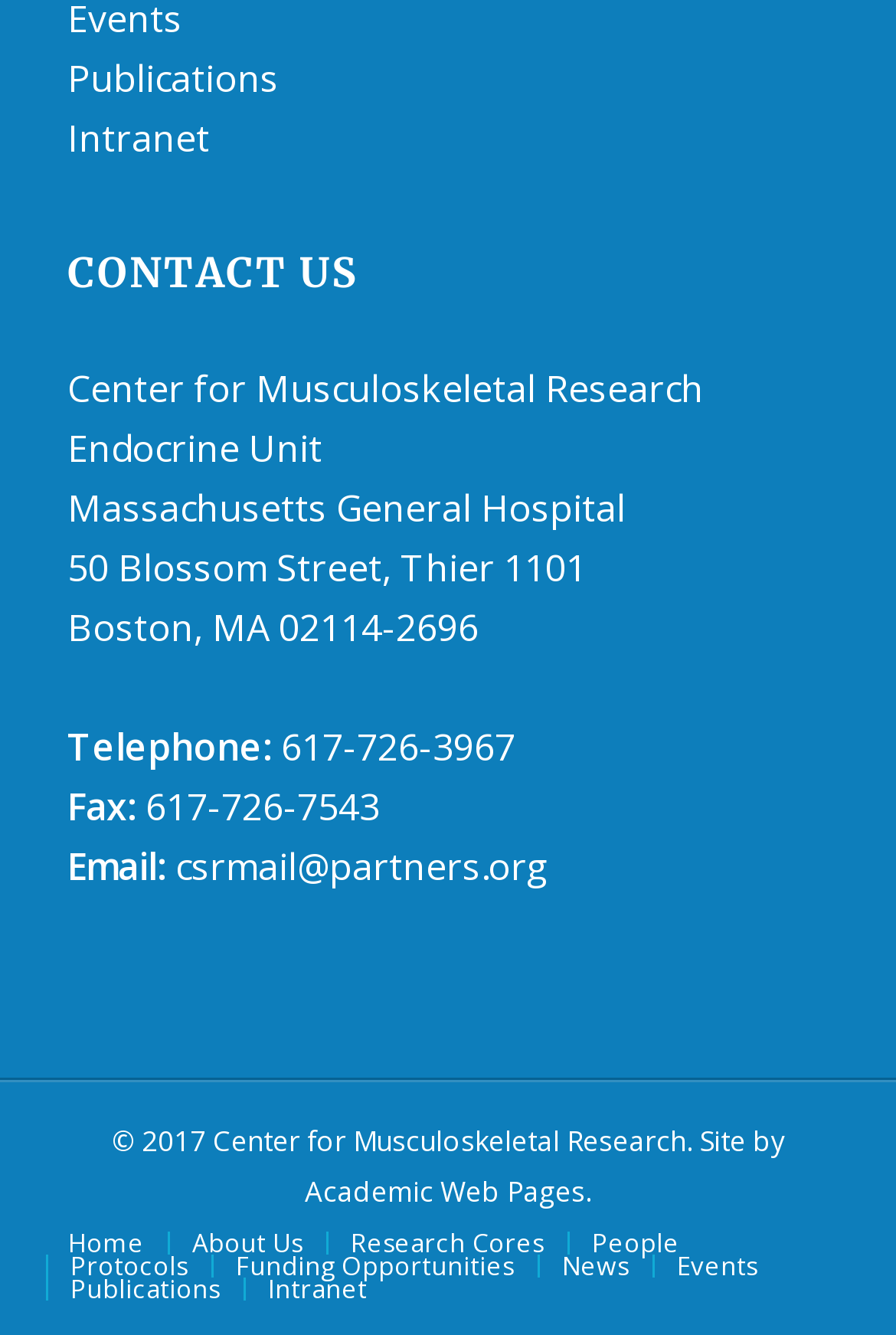Please determine the bounding box coordinates of the element to click in order to execute the following instruction: "View the story image". The coordinates should be four float numbers between 0 and 1, specified as [left, top, right, bottom].

None